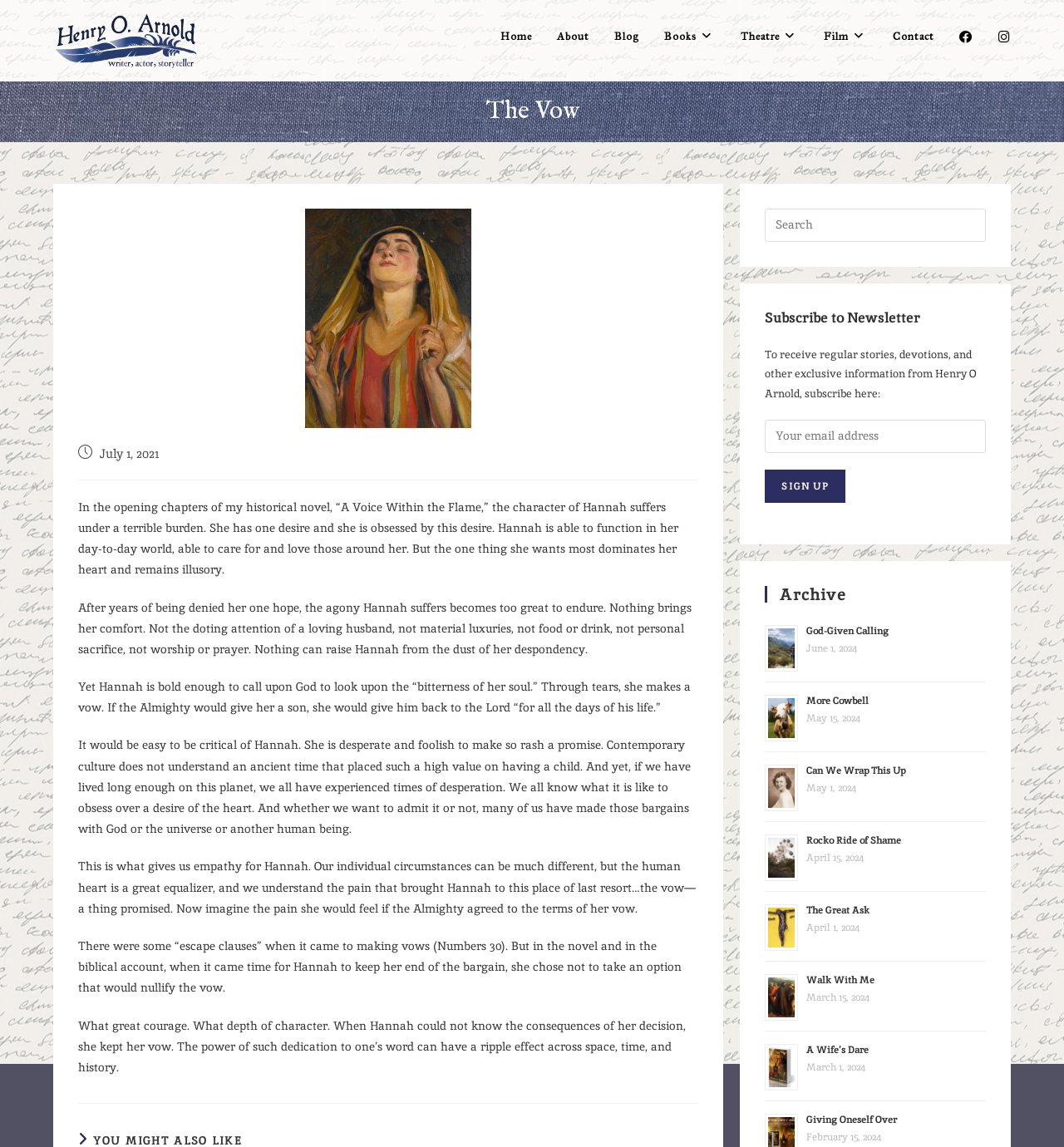Could you indicate the bounding box coordinates of the region to click in order to complete this instruction: "Read the post 'The Vow'".

[0.073, 0.435, 0.638, 0.503]